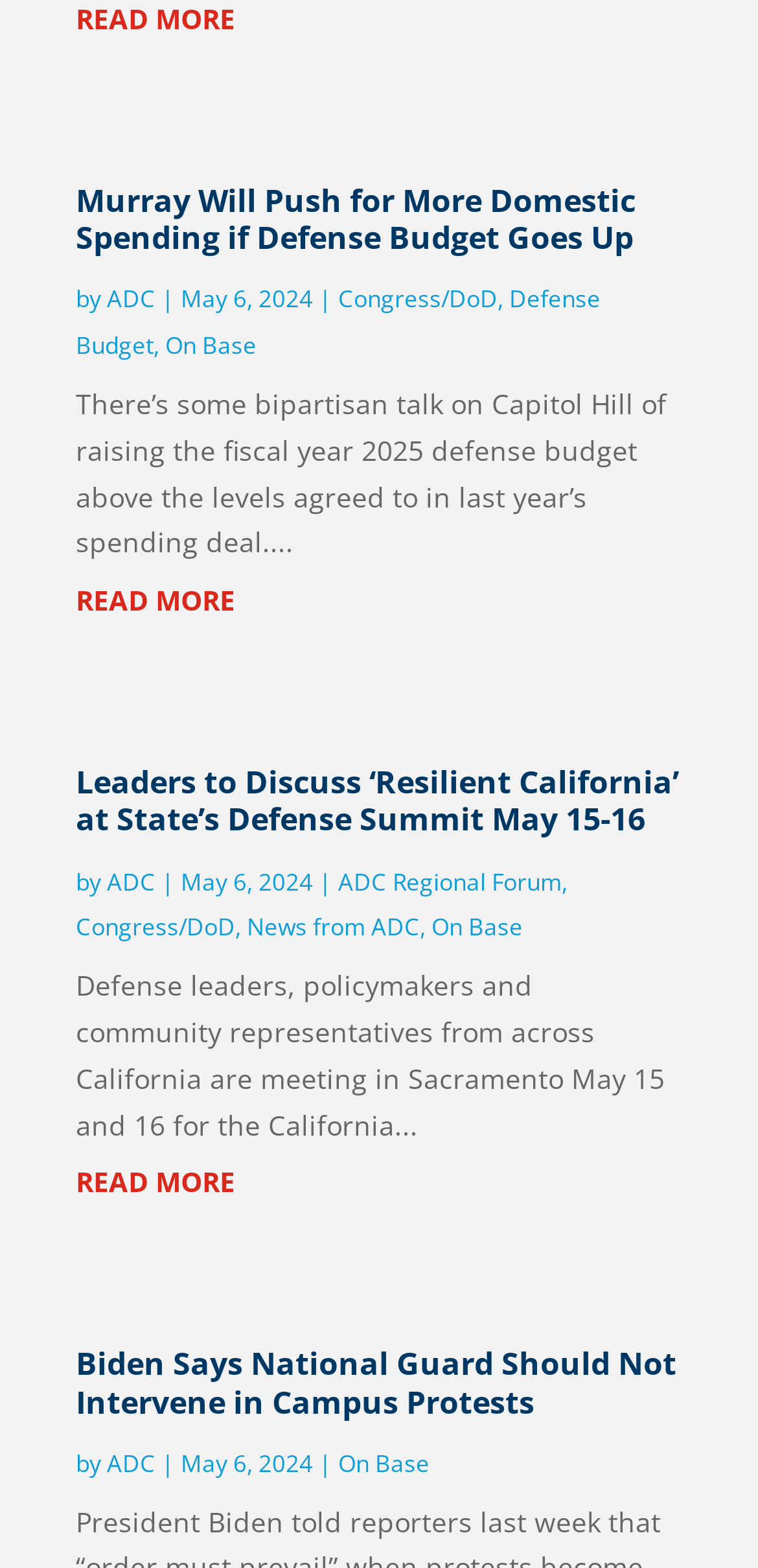Determine the bounding box coordinates of the clickable area required to perform the following instruction: "Read more about Biden Says National Guard Should Not Intervene in Campus Protests". The coordinates should be represented as four float numbers between 0 and 1: [left, top, right, bottom].

[0.1, 0.856, 0.892, 0.907]